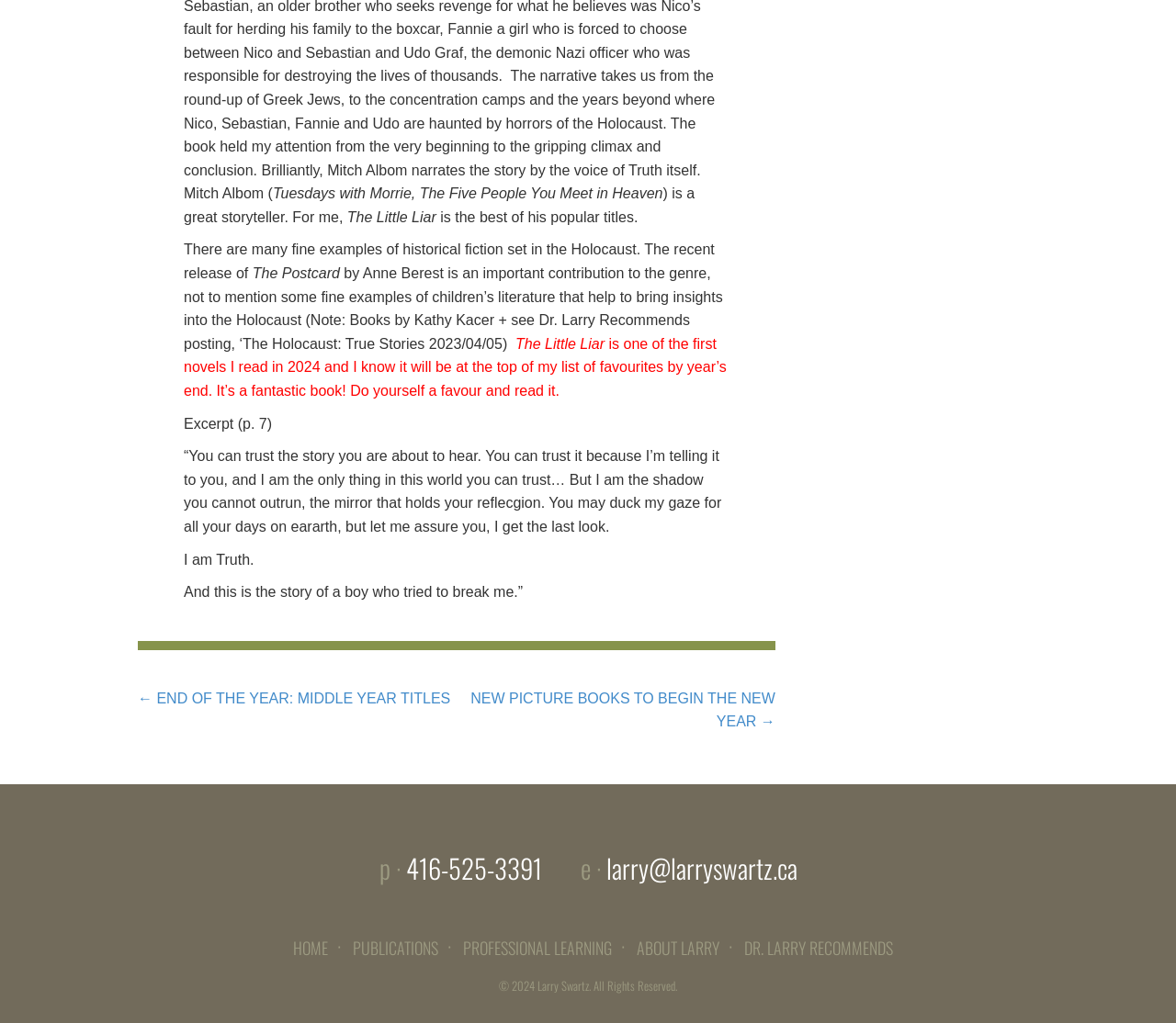Please locate the bounding box coordinates of the element that should be clicked to complete the given instruction: "Click the 'PUBLICATIONS' link".

[0.3, 0.915, 0.372, 0.938]